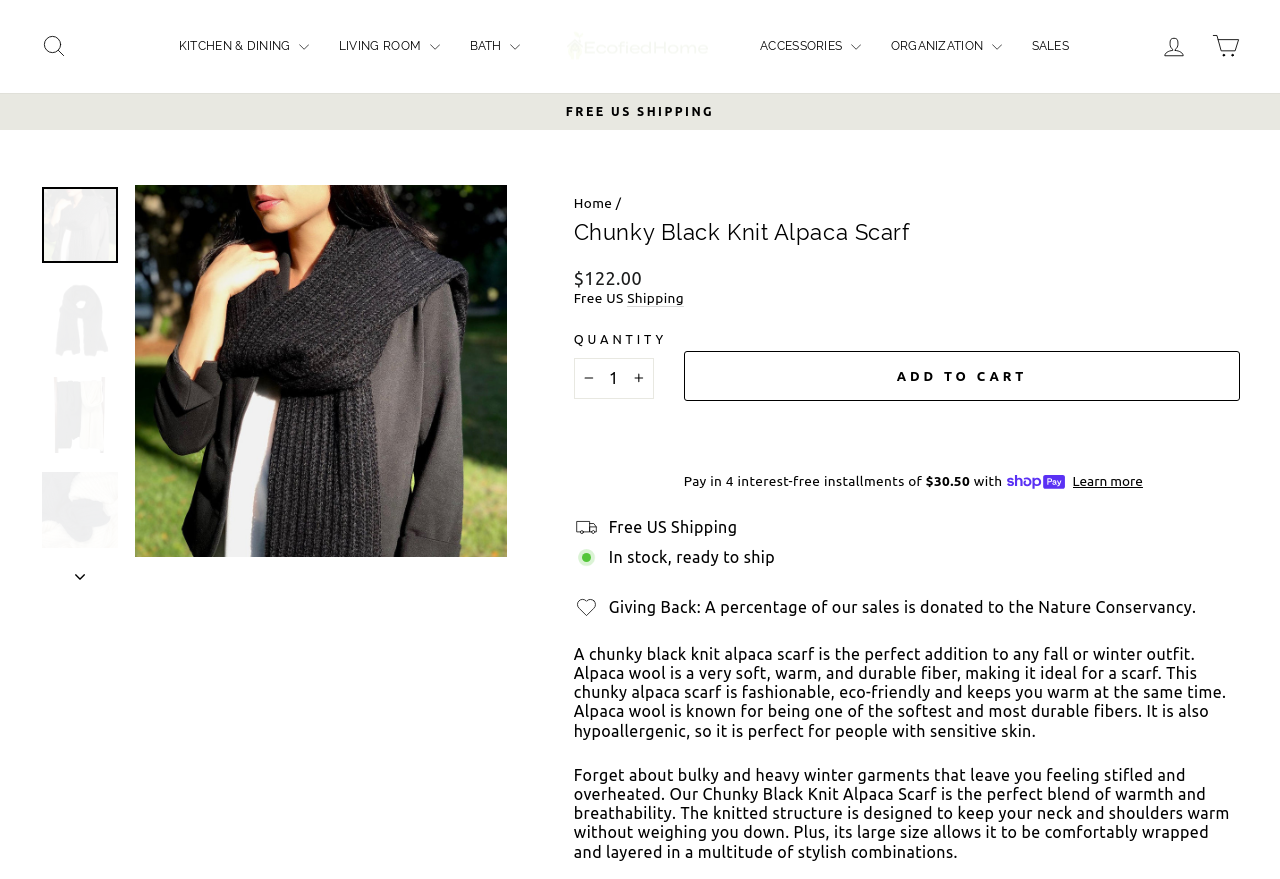What is the price of the Chunky Black Knit Alpaca Scarf?
Based on the screenshot, answer the question with a single word or phrase.

$122.00